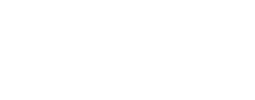Generate an in-depth description of the visual content.

The image features a sleek and modern representation, possibly an icon or graphic that complements its surrounding content. This particular space is part of a dynamic slideshow, showcasing various informative visuals relevant to the services offered by 786Outsource. Positioned amidst descriptions of unique content and the benefits of engaging with their platform, this image visually reinforces the brand's professional expertise and its commitment to providing high-quality, royalty-free resources to enhance user engagement. The overall design aligns with the theme of elevating business solutions through expert outsourcing, encapsulating the essence of modern digital marketing and business collaboration.